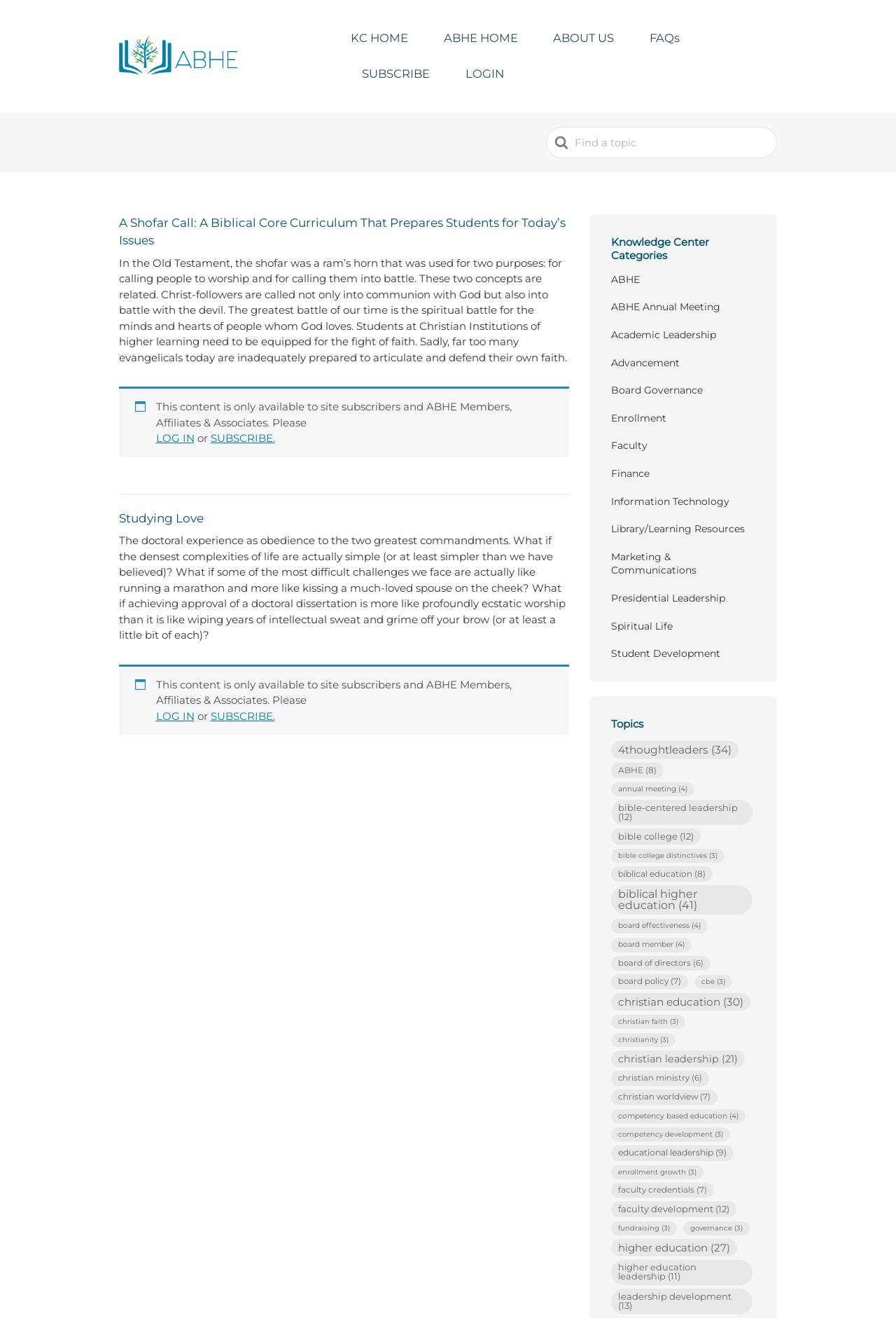How many items are under the topic 'biblical higher education'?
Could you answer the question in a detailed manner, providing as much information as possible?

Under the 'Topics' section, there is a link that says 'biblical higher education (41 items)'. This indicates that there are 41 items related to the topic of biblical higher education.